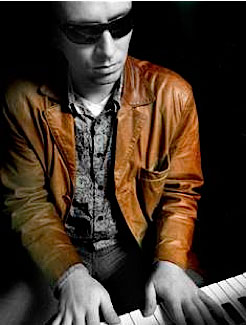What type of music is the musician known for?
Look at the image and respond with a one-word or short-phrase answer.

Jazz